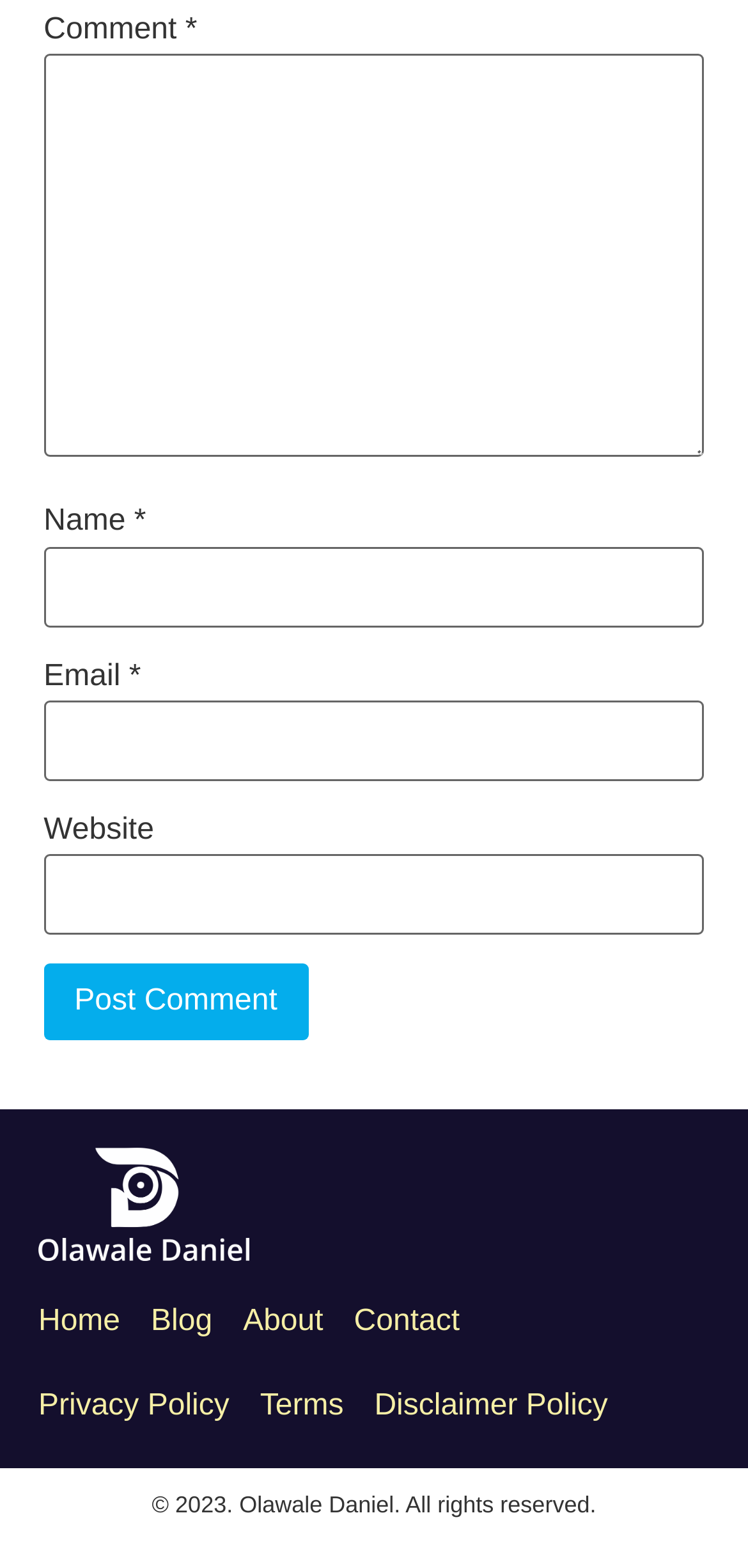Please identify the bounding box coordinates of the clickable area that will fulfill the following instruction: "Enter a comment". The coordinates should be in the format of four float numbers between 0 and 1, i.e., [left, top, right, bottom].

[0.058, 0.034, 0.942, 0.292]